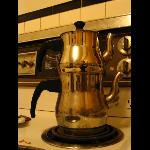What can be glimpsed in the background?
Please look at the screenshot and answer using one word or phrase.

Tiled wall and appliances